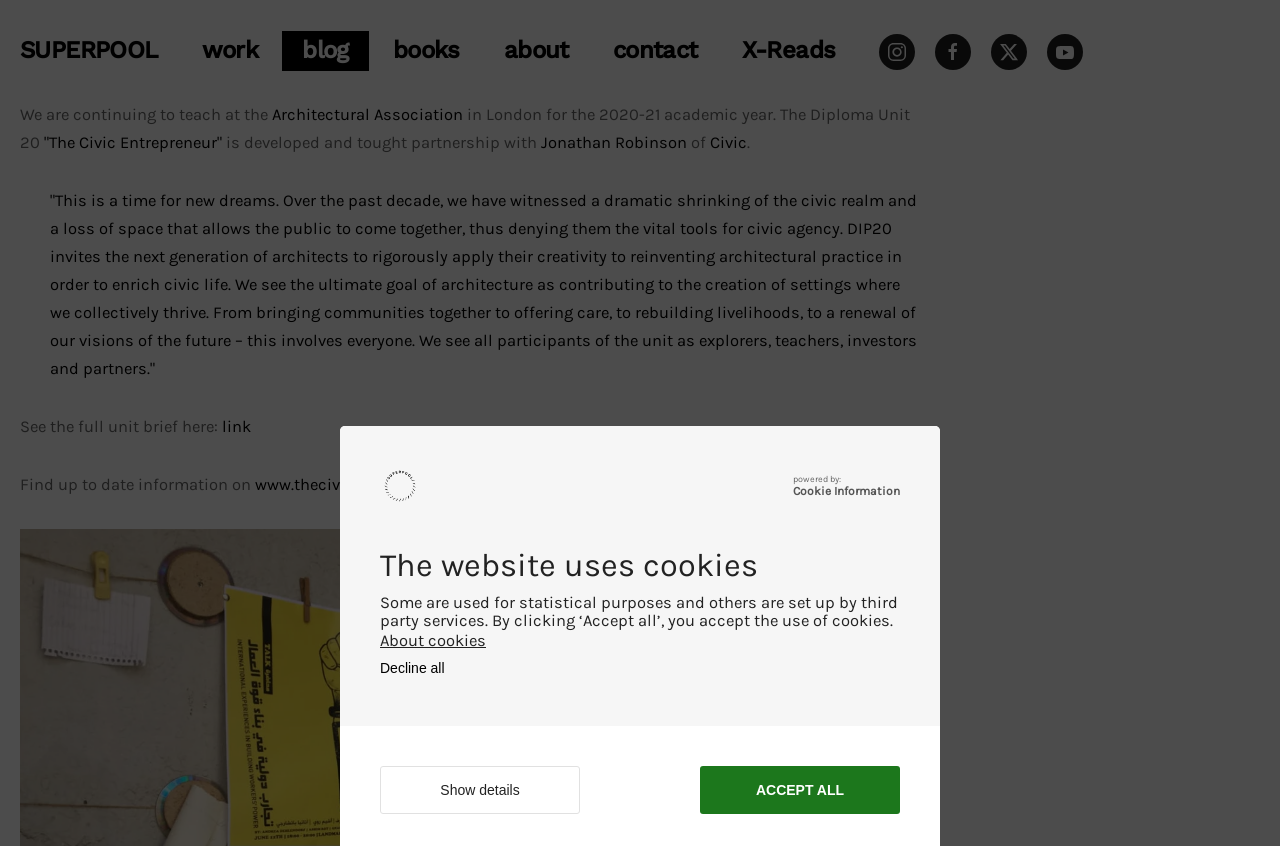Using the elements shown in the image, answer the question comprehensively: What is the website of the unit taught at the Architectural Association?

I found the answer by reading the text on the webpage, which provides a link to the website of the unit, www.thecivicentrepreneur.com.